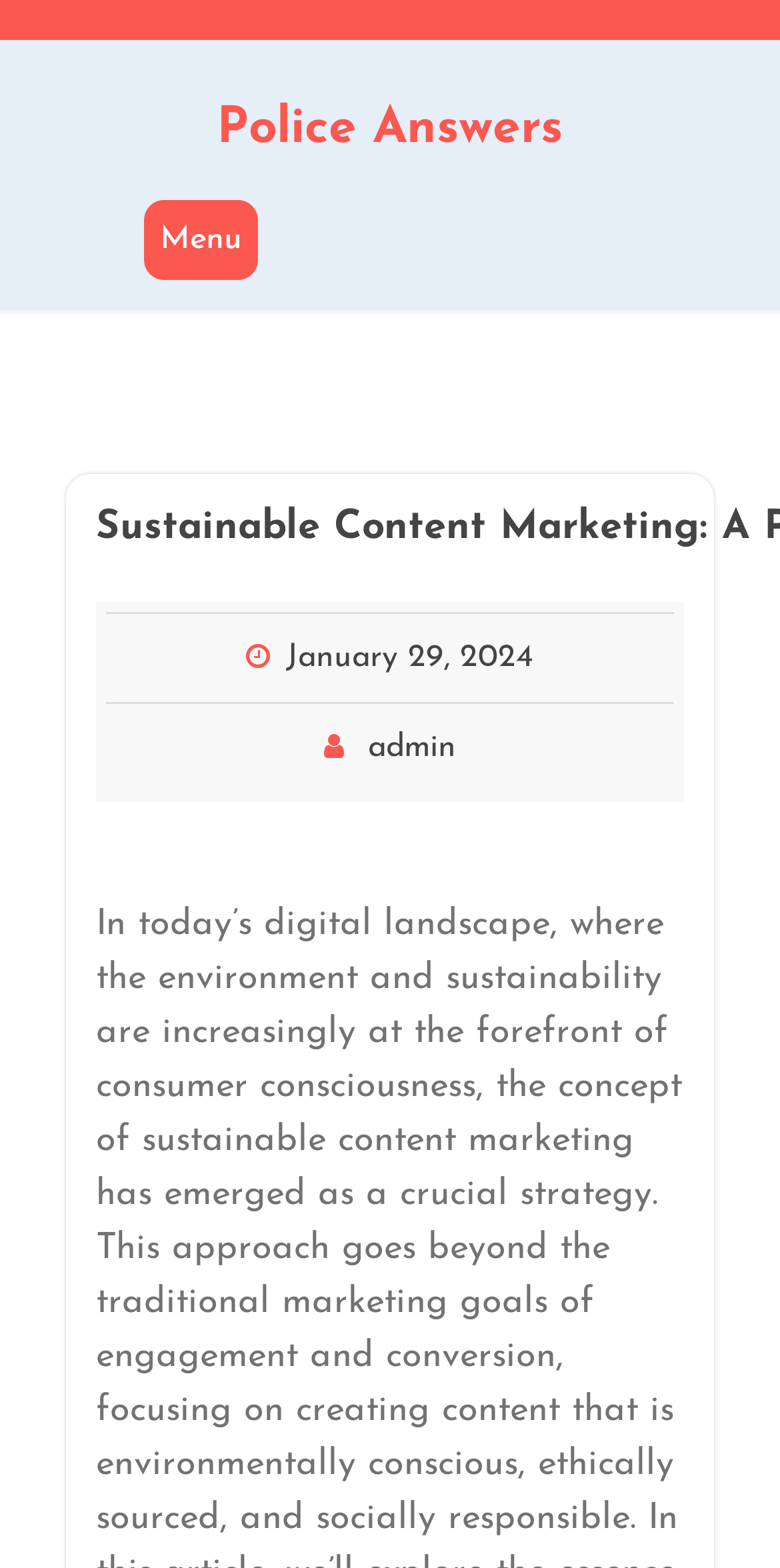What is the purpose of the button in the top section?
Answer the question with a single word or phrase derived from the image.

Menu